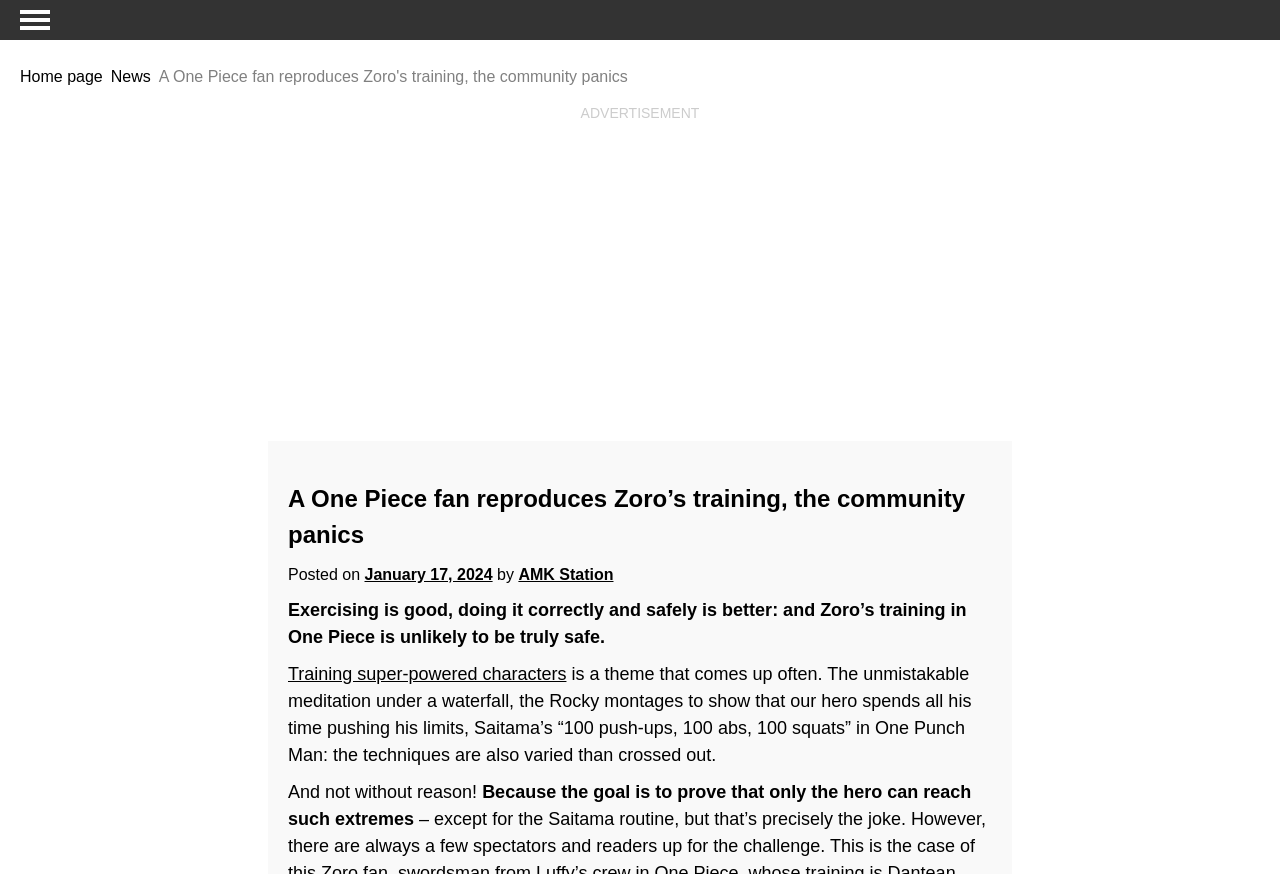Identify the bounding box for the given UI element using the description provided. Coordinates should be in the format (top-left x, top-left y, bottom-right x, bottom-right y) and must be between 0 and 1. Here is the description: Home page

[0.016, 0.081, 0.08, 0.097]